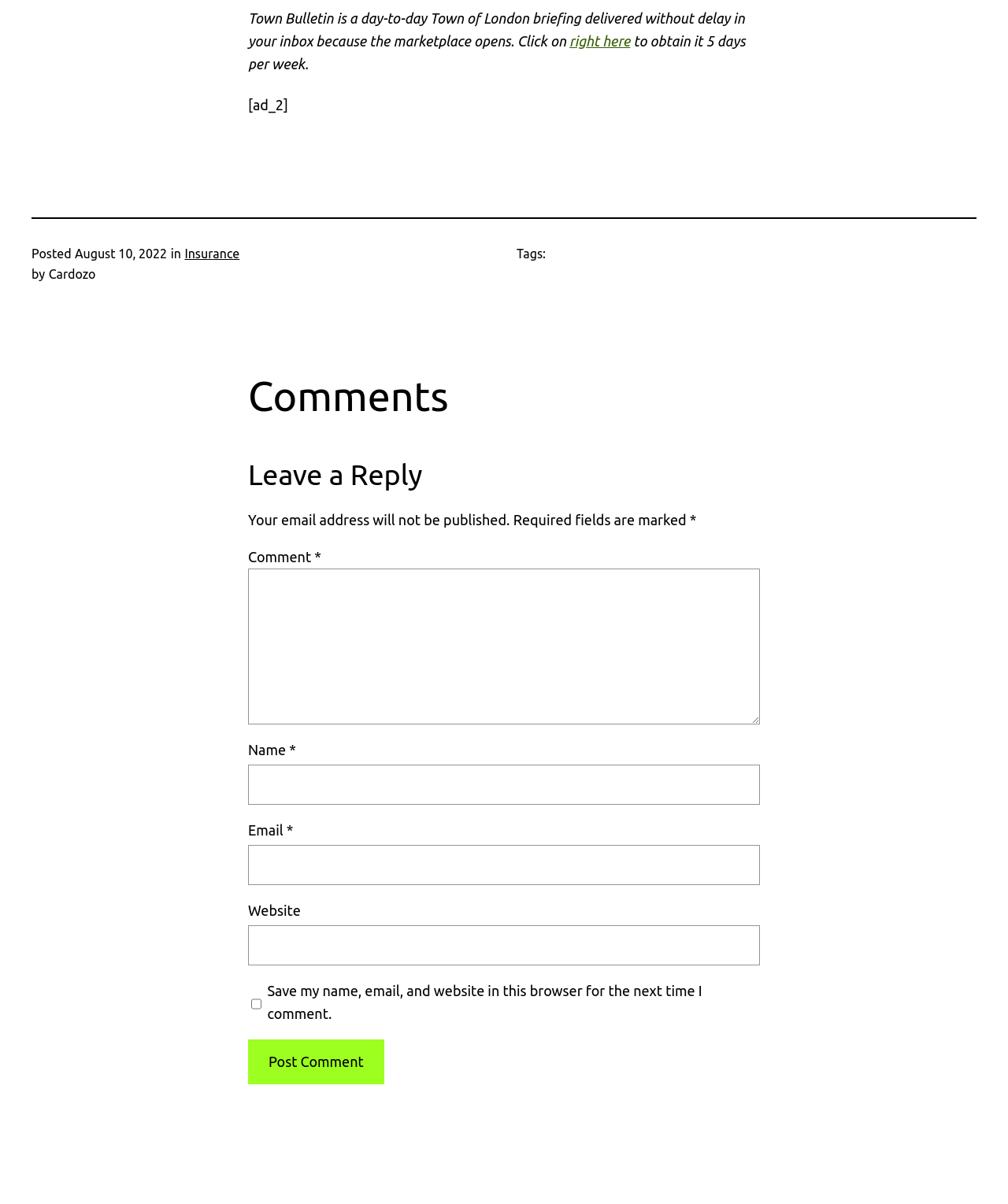Answer the question below with a single word or a brief phrase: 
What is required to leave a comment?

Name, Email, Comment